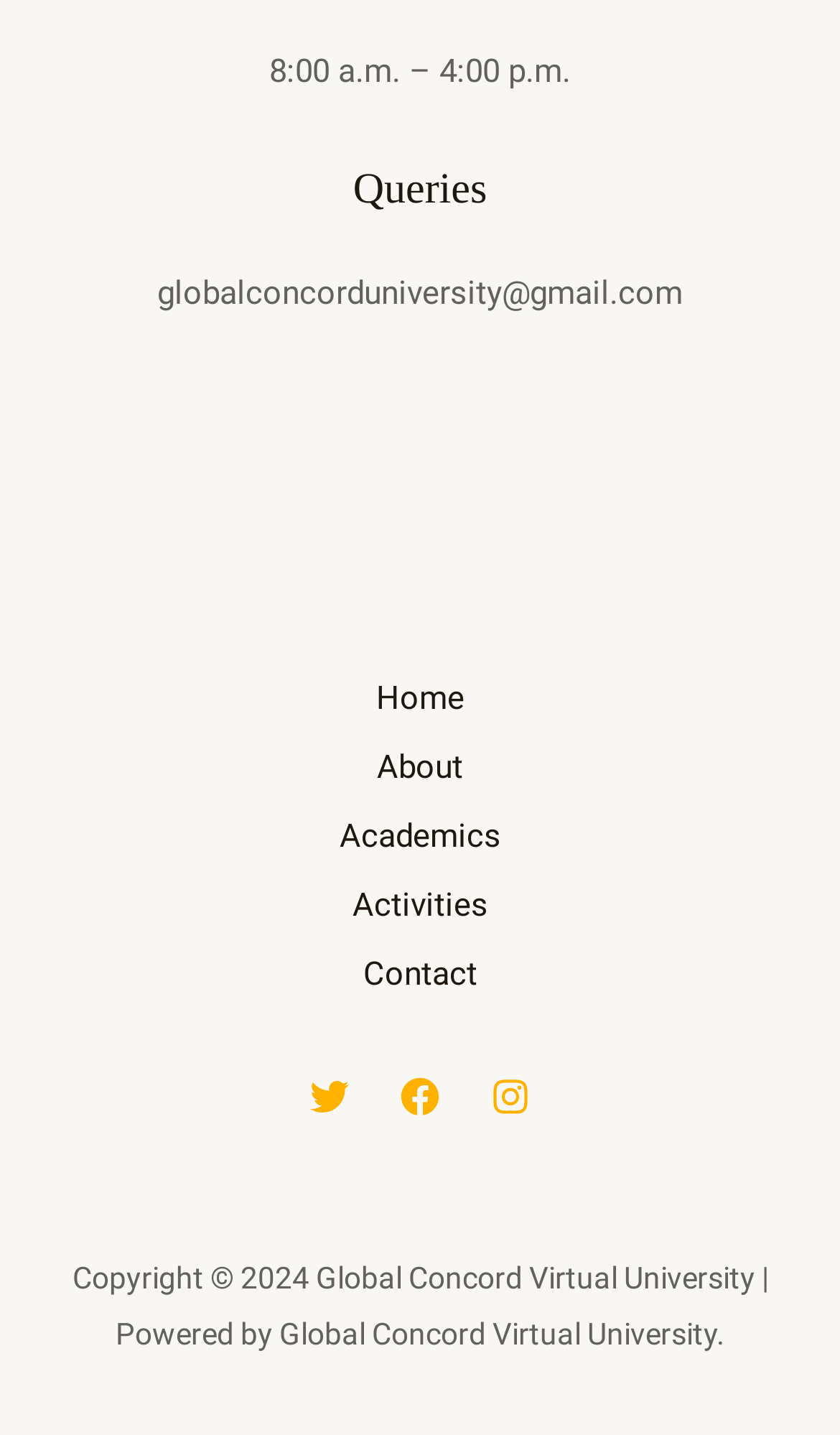Please find the bounding box coordinates of the element that needs to be clicked to perform the following instruction: "View Contact page". The bounding box coordinates should be four float numbers between 0 and 1, represented as [left, top, right, bottom].

[0.391, 0.656, 0.609, 0.704]